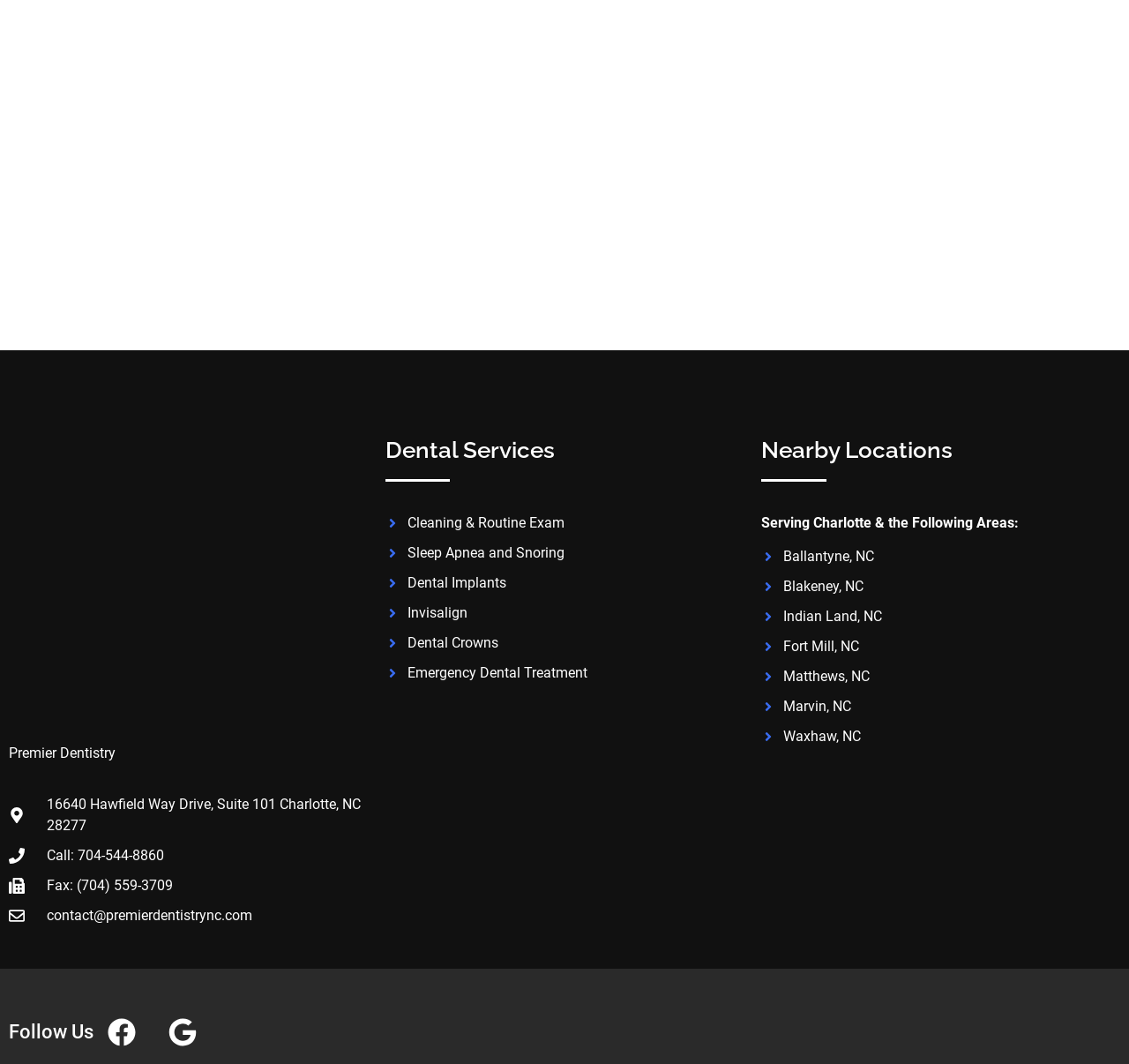Please provide a detailed answer to the question below by examining the image:
What is the name of the dentistry?

The name of the dentistry can be found at the top of the webpage, where it is written in a static text element as 'Premier Dentistry'.